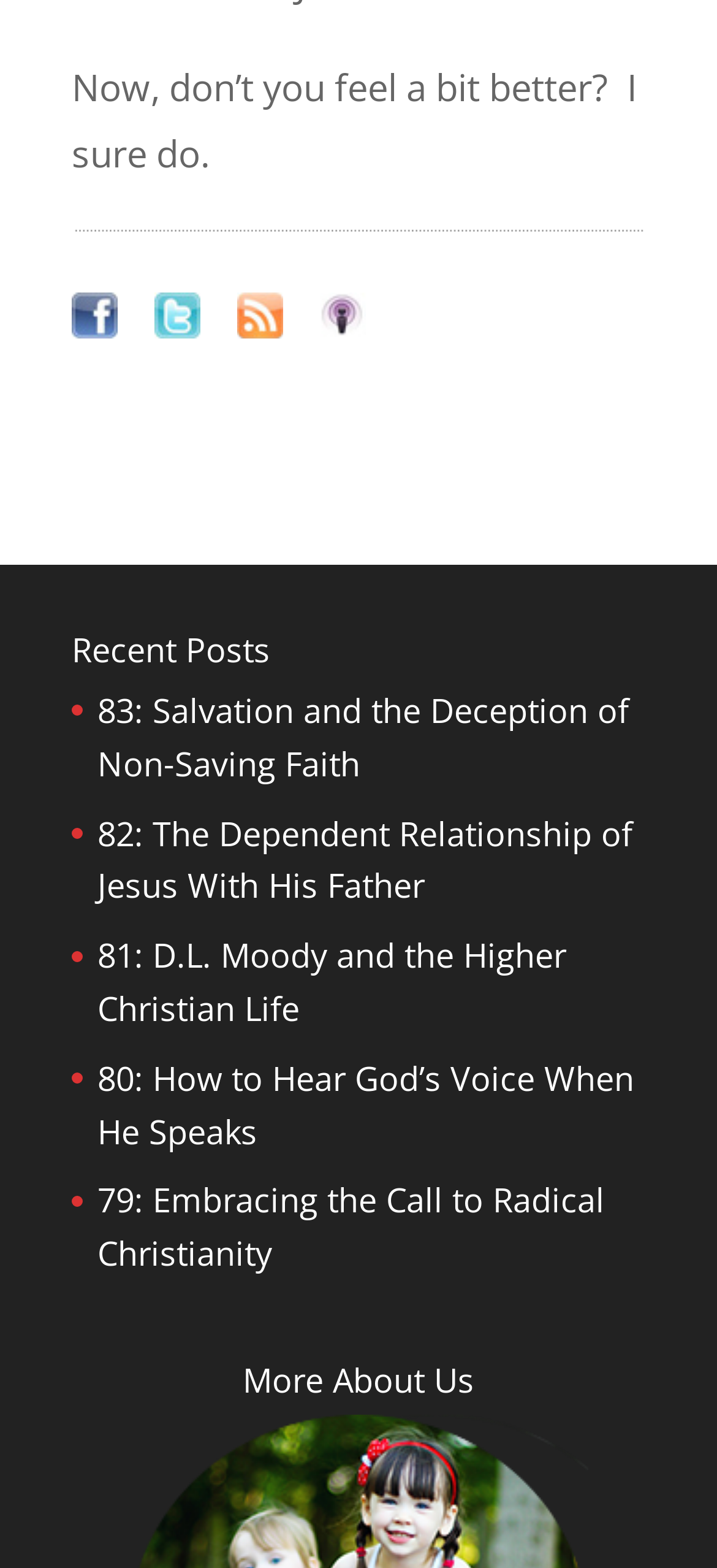What is the text of the second heading element?
Relying on the image, give a concise answer in one word or a brief phrase.

More About Us